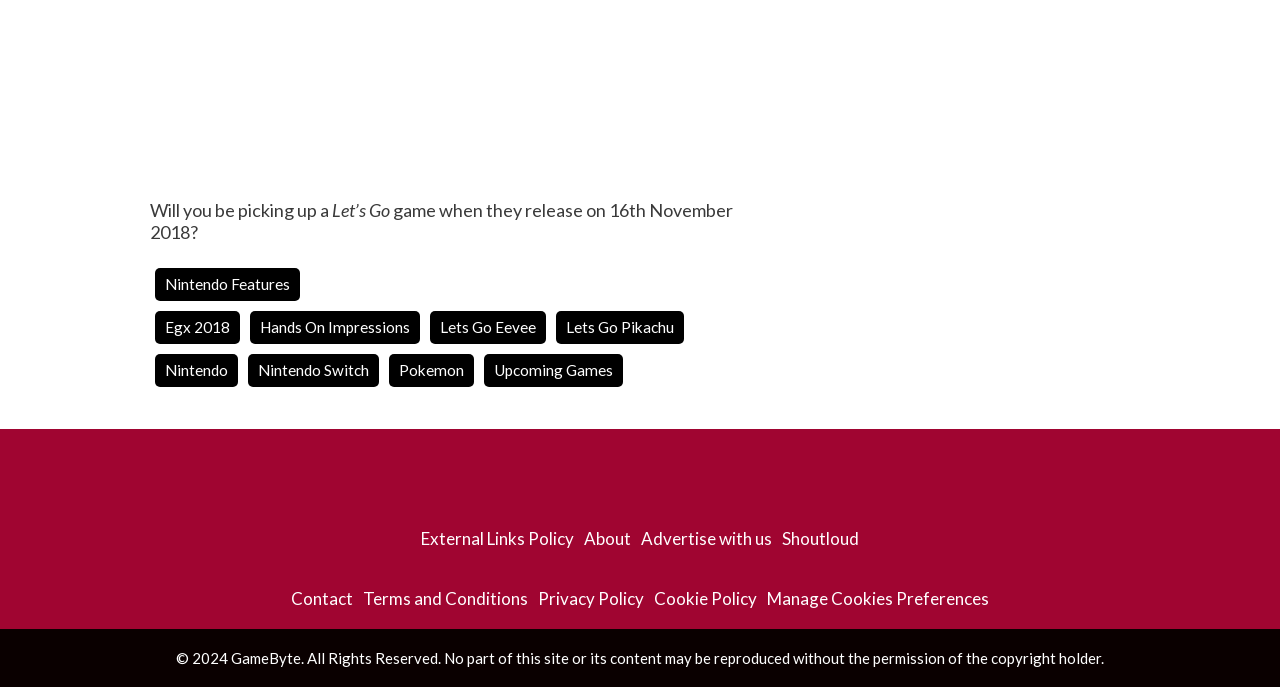What is the category of the article?
Please give a detailed and thorough answer to the question, covering all relevant points.

The category of the article can be found in the footer section of the webpage, where it says 'Categories' followed by a link 'Nintendo Features'.